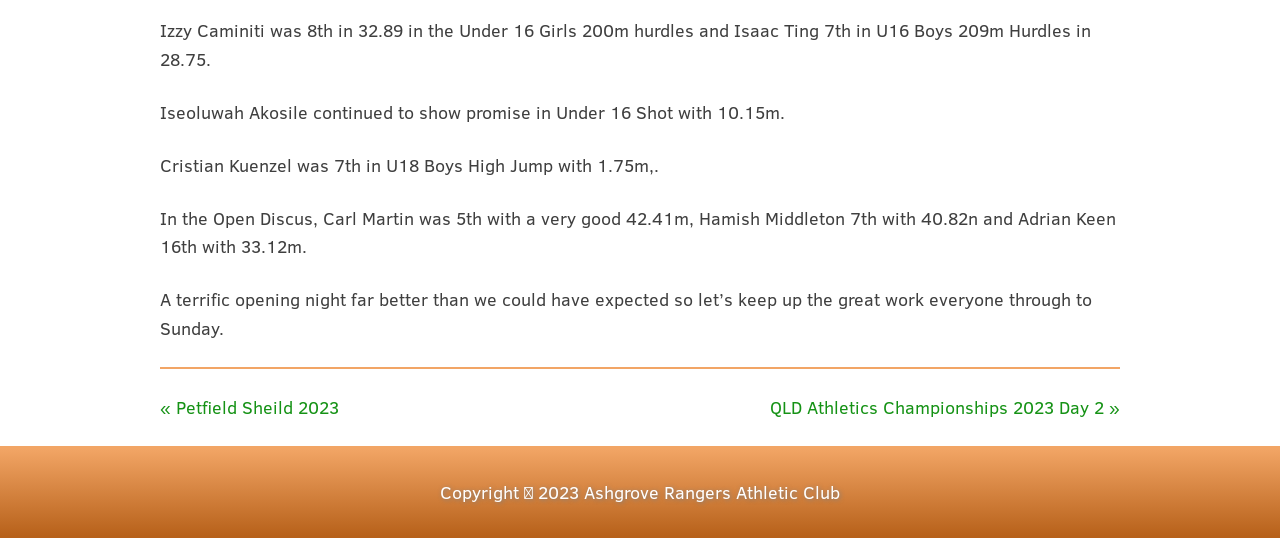Using the description "Petfield Sheild 2023", predict the bounding box of the relevant HTML element.

[0.125, 0.734, 0.265, 0.778]